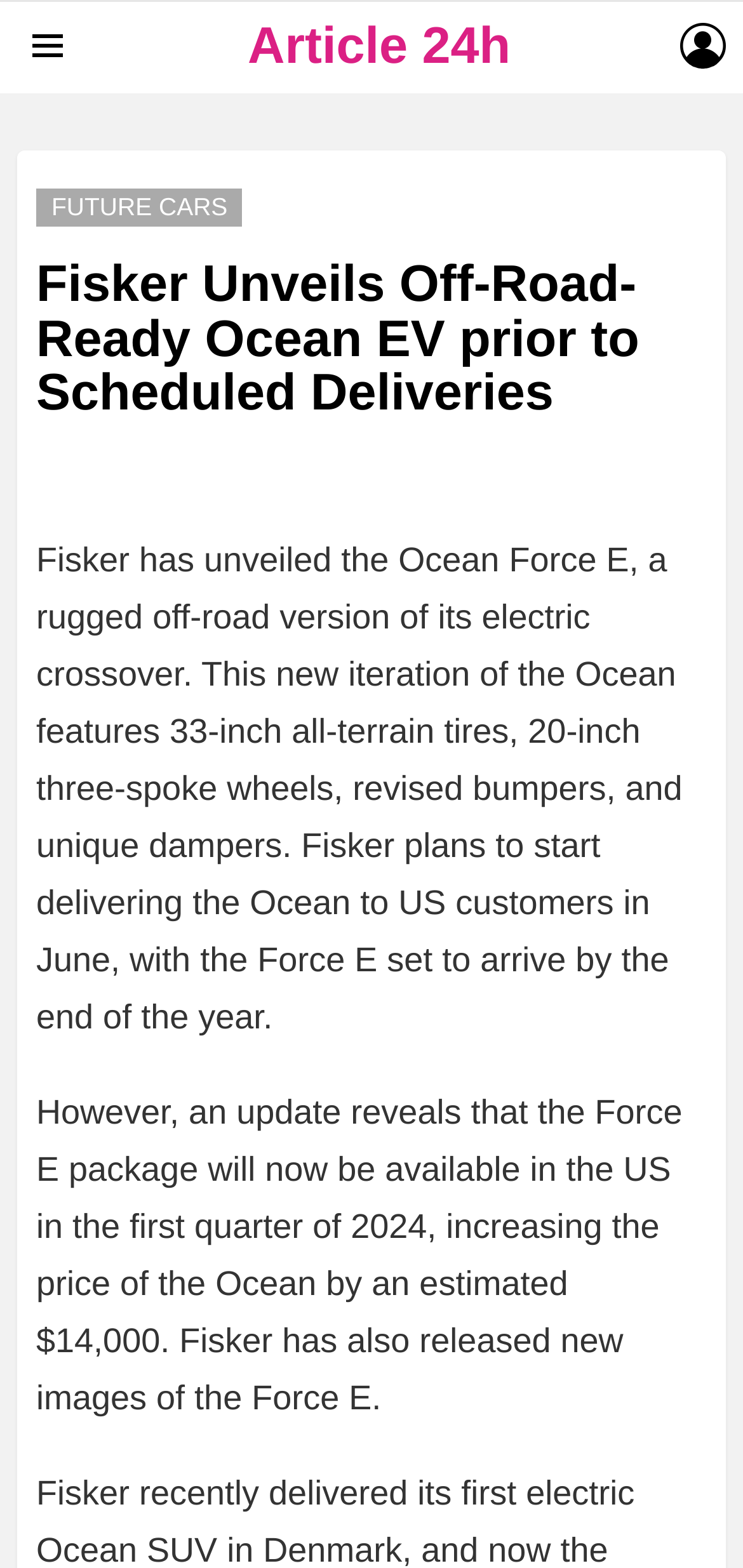What is the name of the electric crossover?
Please provide a comprehensive answer based on the information in the image.

The article mentions that Fisker has unveiled the Ocean Force E, a rugged off-road version of its electric crossover, so the name of the electric crossover is Ocean.